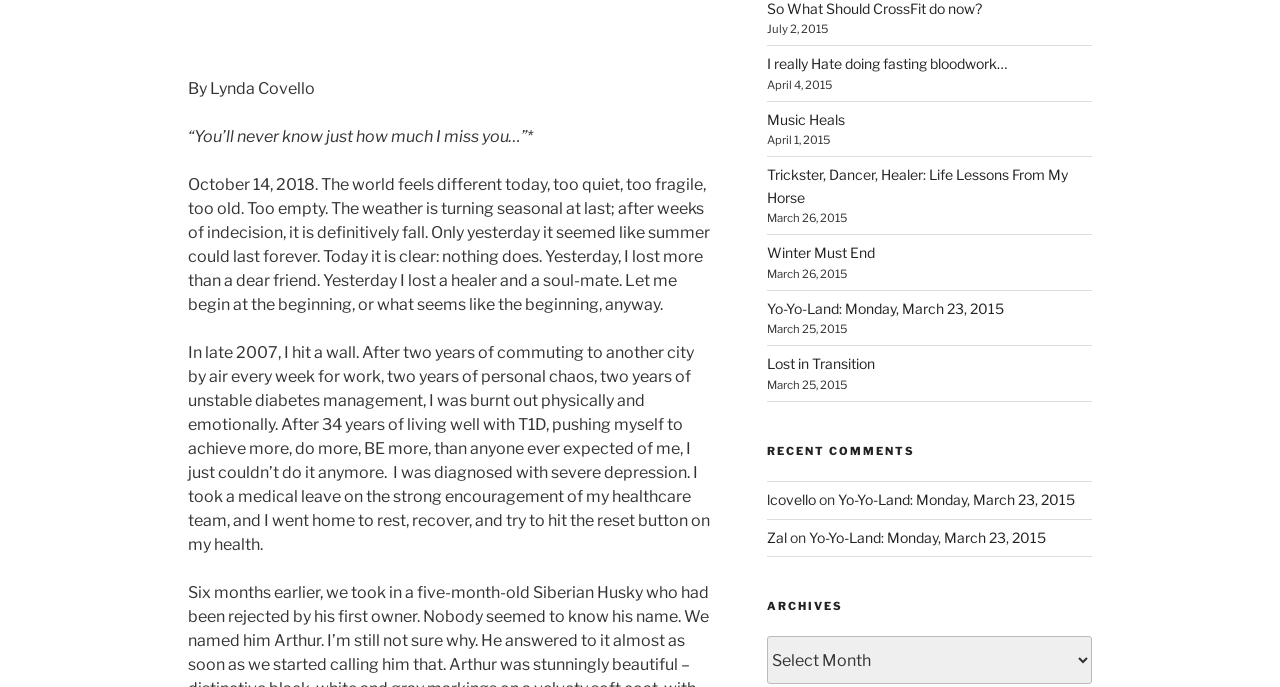Respond to the following question with a brief word or phrase:
What is the name of the author mentioned on the webpage?

Lynda Covello